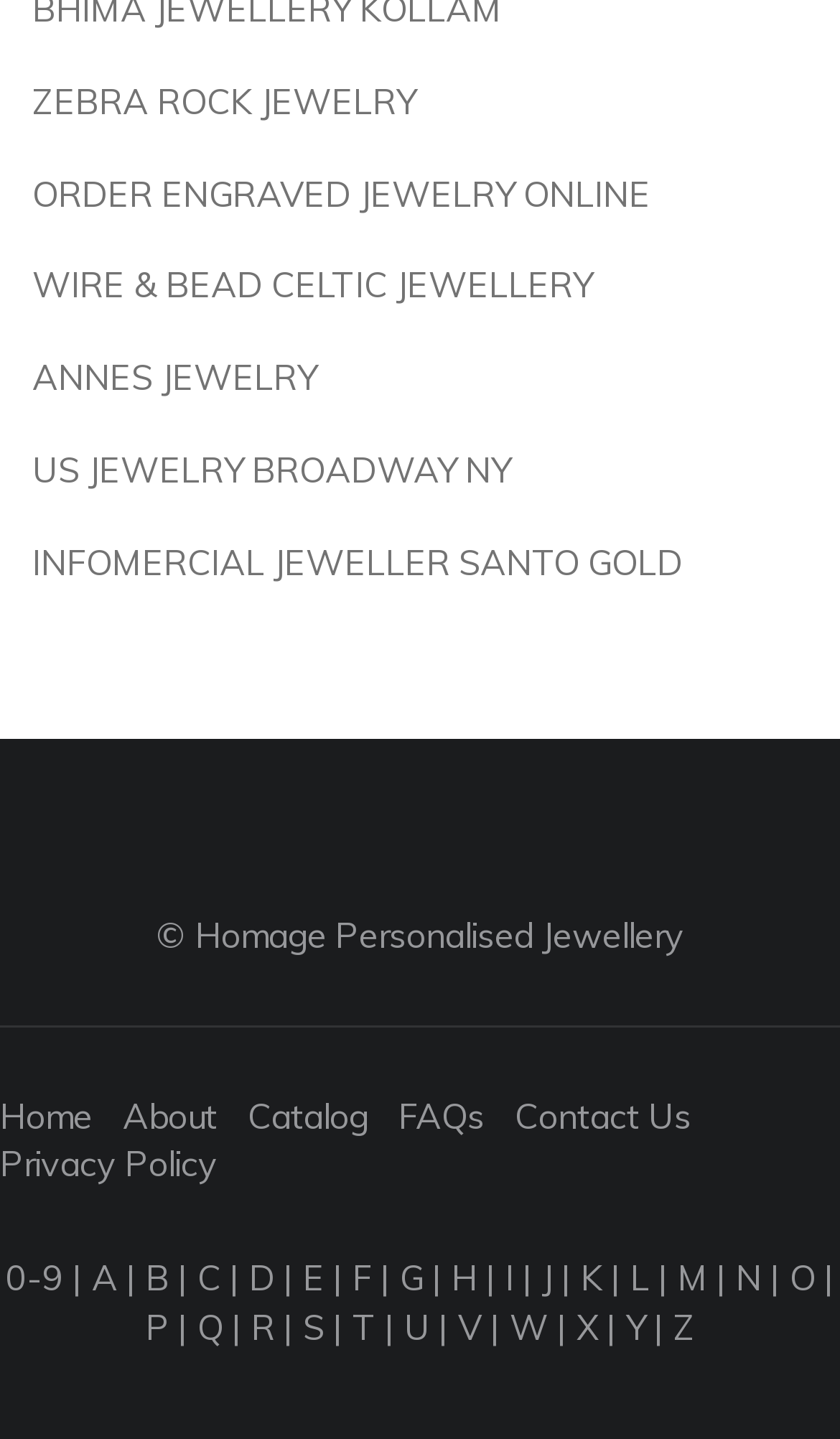Determine the bounding box coordinates of the clickable element to achieve the following action: 'View FAQs'. Provide the coordinates as four float values between 0 and 1, formatted as [left, top, right, bottom].

[0.474, 0.76, 0.577, 0.79]